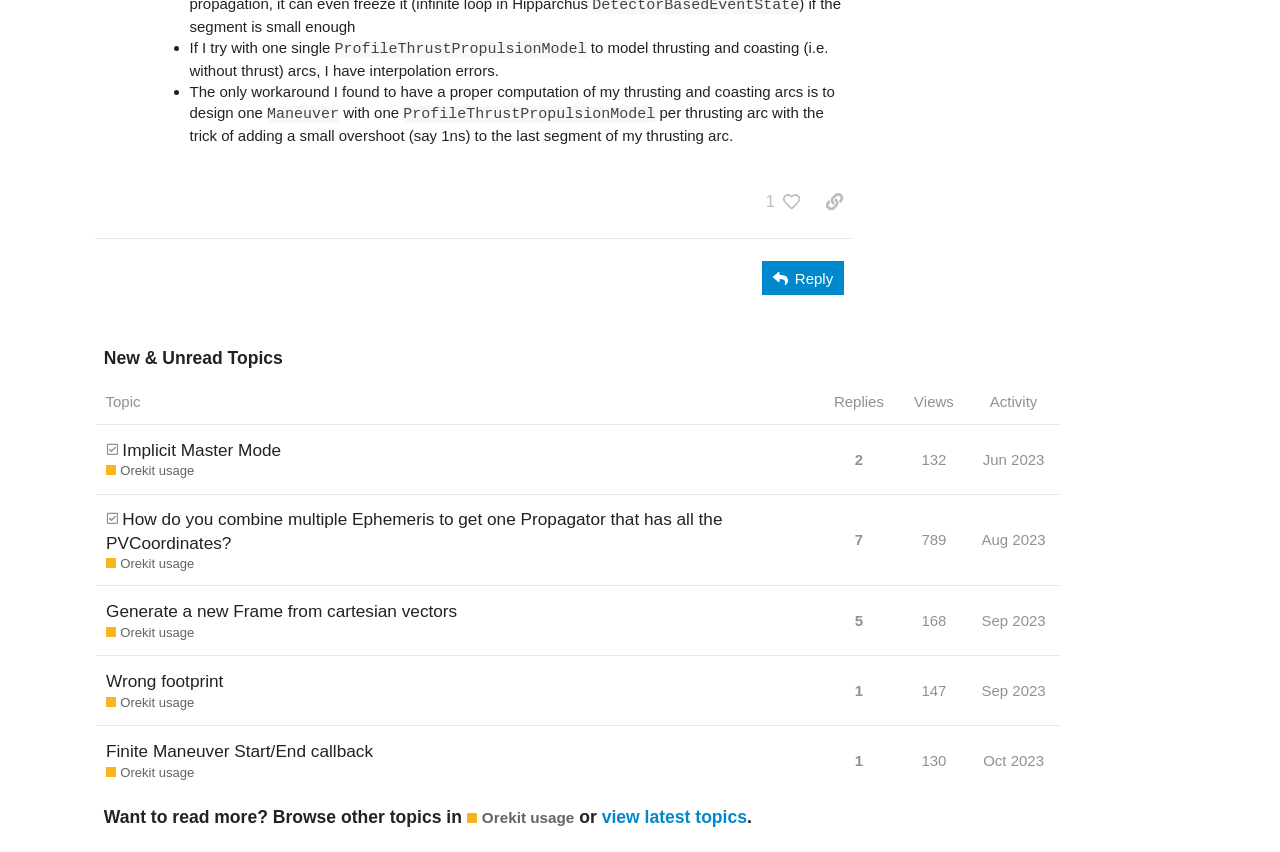Locate the bounding box coordinates of the area you need to click to fulfill this instruction: 'View topic 'Implicit Master Mode Orekit usage''. The coordinates must be in the form of four float numbers ranging from 0 to 1: [left, top, right, bottom].

[0.075, 0.512, 0.642, 0.58]